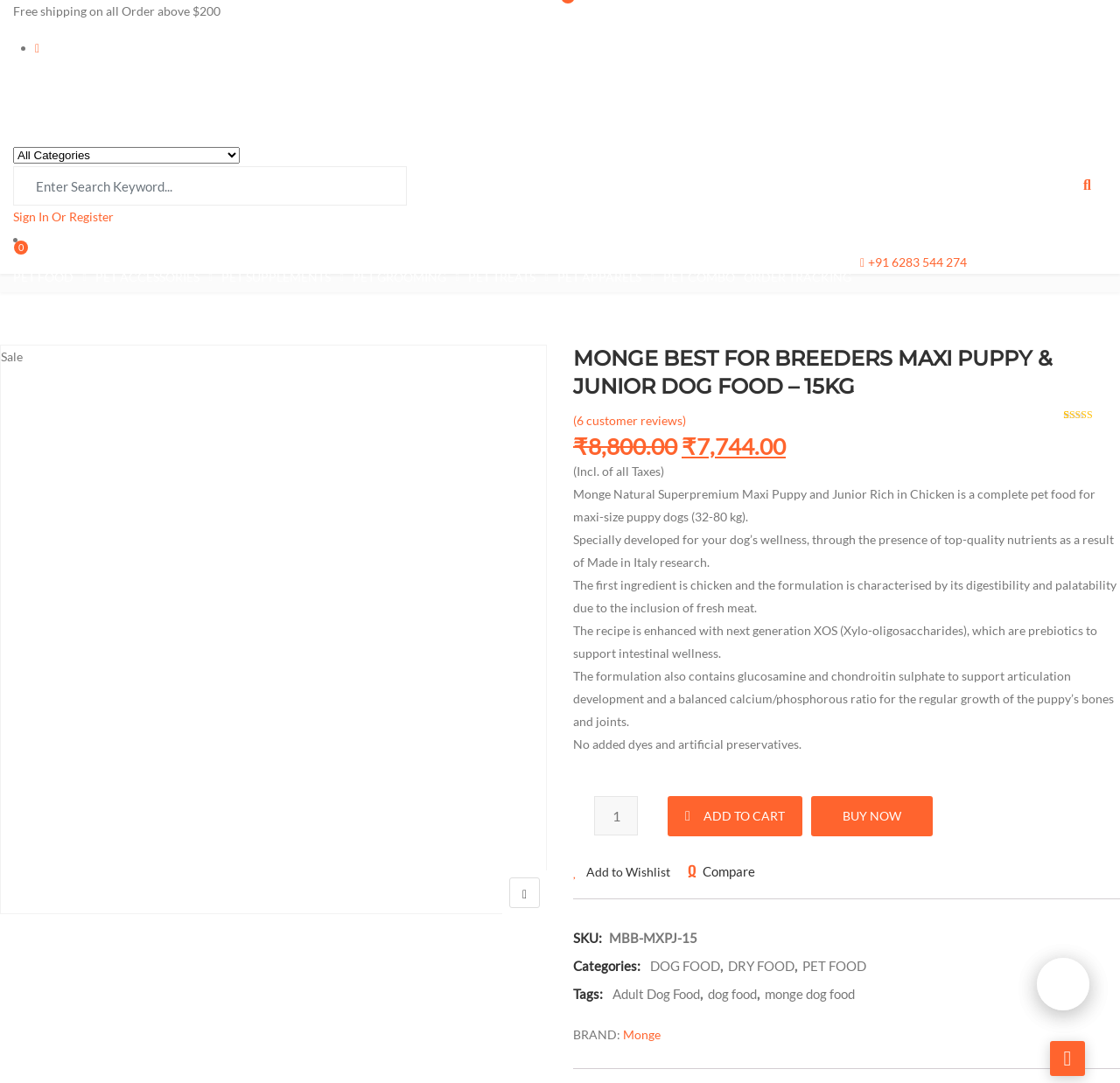Please identify the bounding box coordinates of the element I should click to complete this instruction: 'Contact customer support'. The coordinates should be given as four float numbers between 0 and 1, like this: [left, top, right, bottom].

[0.768, 0.235, 0.863, 0.249]